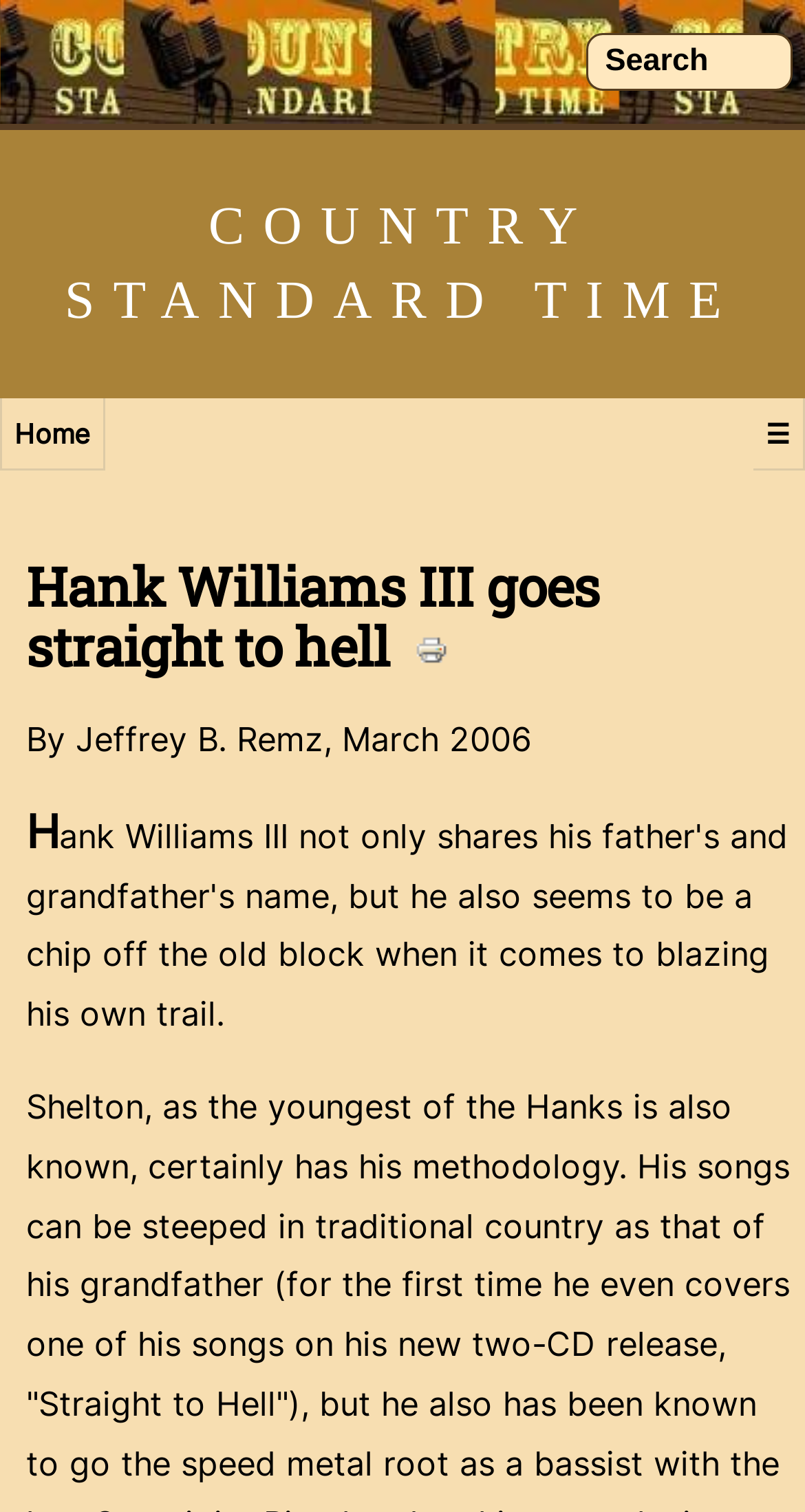Who is the author of the current article?
Look at the image and respond to the question as thoroughly as possible.

The author of the current article can be found in the text 'By Jeffrey B. Remz, March 2006', which credits Jeffrey B. Remz as the author of the article.